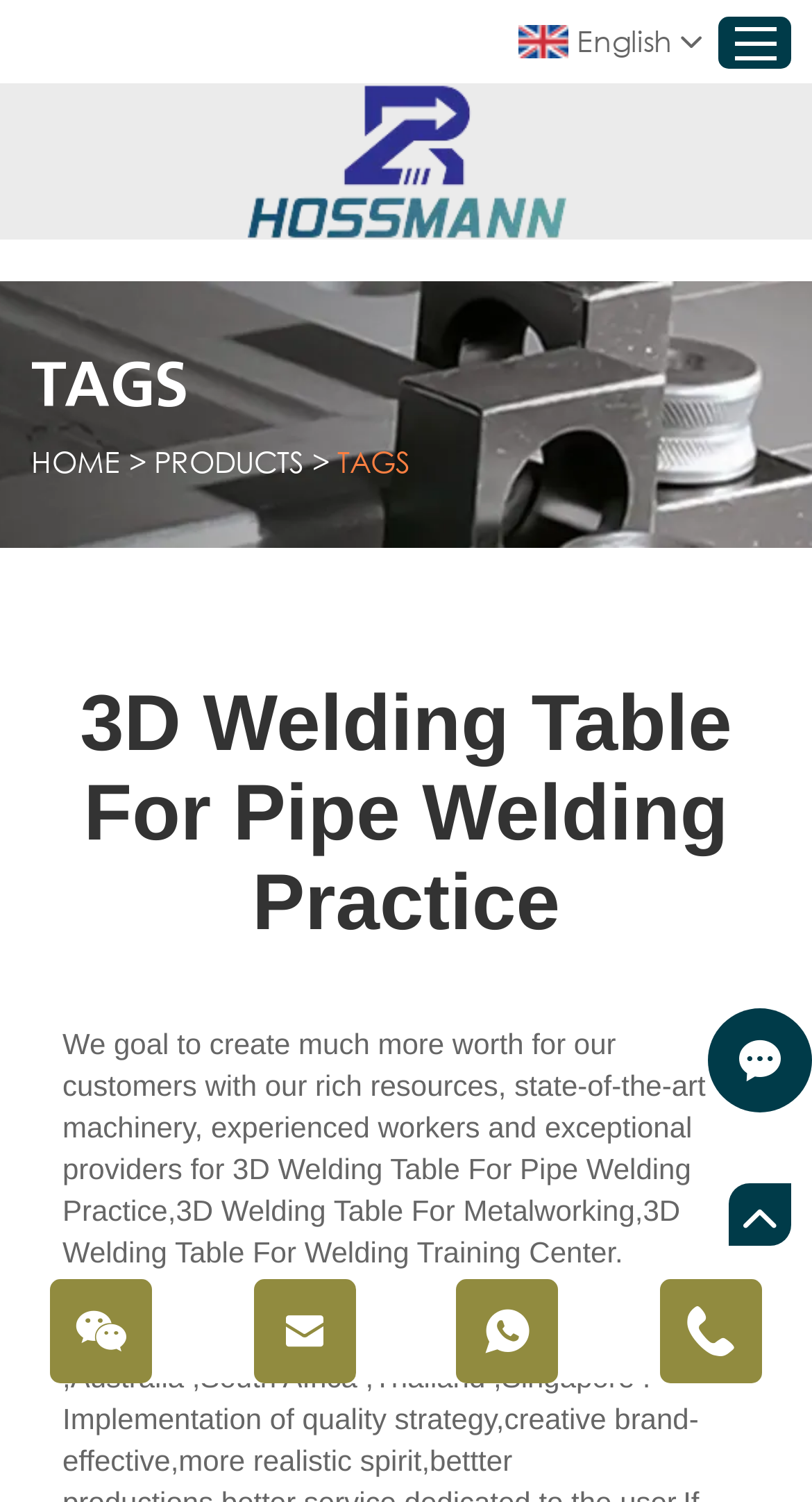Given the description of a UI element: "Construction Planning", identify the bounding box coordinates of the matching element in the webpage screenshot.

None